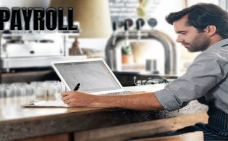From the image, can you give a detailed response to the question below:
What type of setting is depicted in the image?

The setting has a modern, casual vibe, likely a coffee shop or creative office space, with soft natural lighting that highlights the individual’s thoughtful demeanor, suggesting a relaxed work environment.